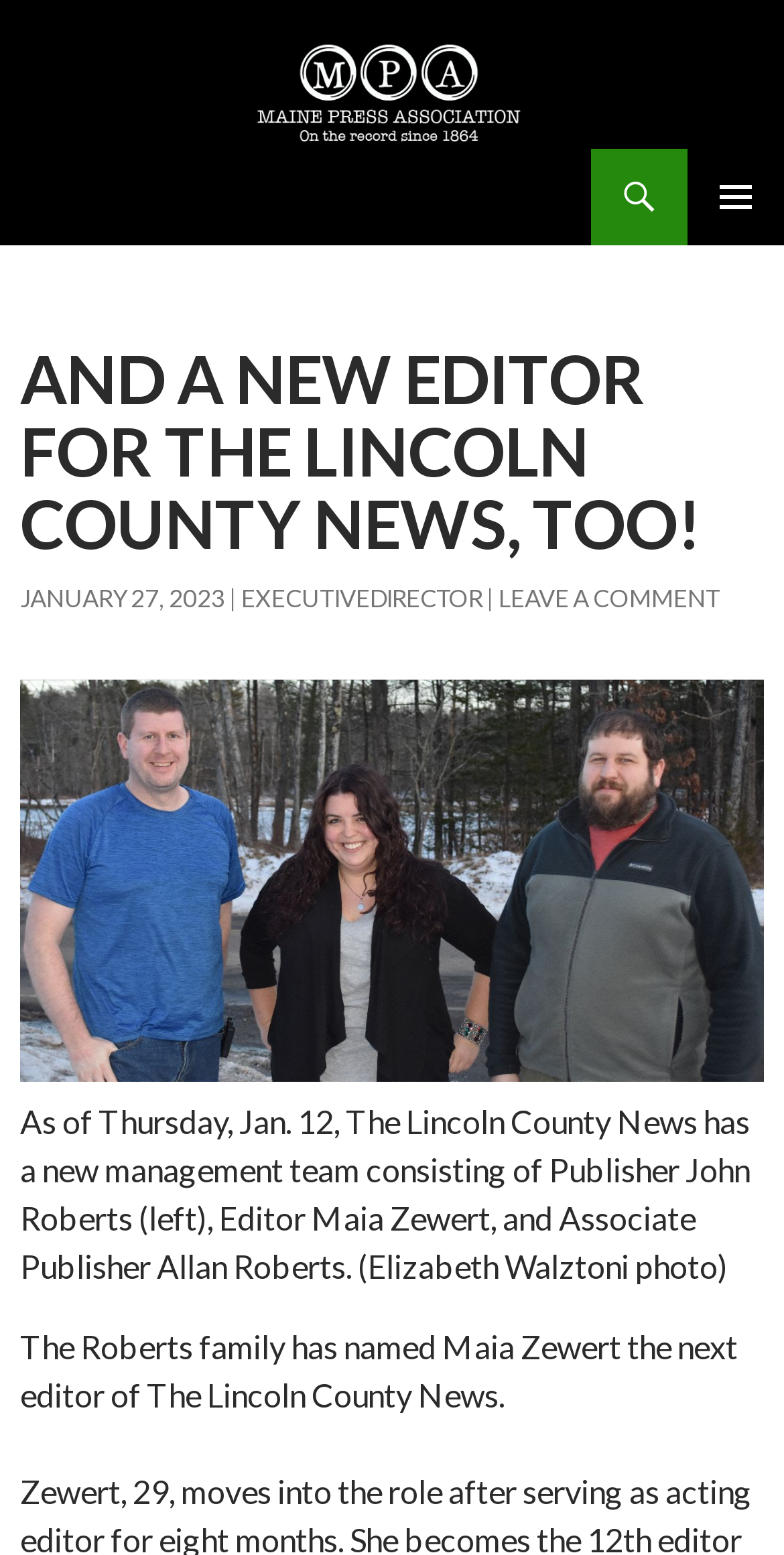Refer to the image and provide an in-depth answer to the question: 
Who took the photo mentioned in the webpage content?

The webpage content mentions 'As of Thursday, Jan. 12, The Lincoln County News has a new management team consisting of Publisher John Roberts (left), Editor Maia Zewert, and Associate Publisher Allan Roberts. (Elizabeth Walztoni photo)', indicating that Elizabeth Walztoni took the photo.